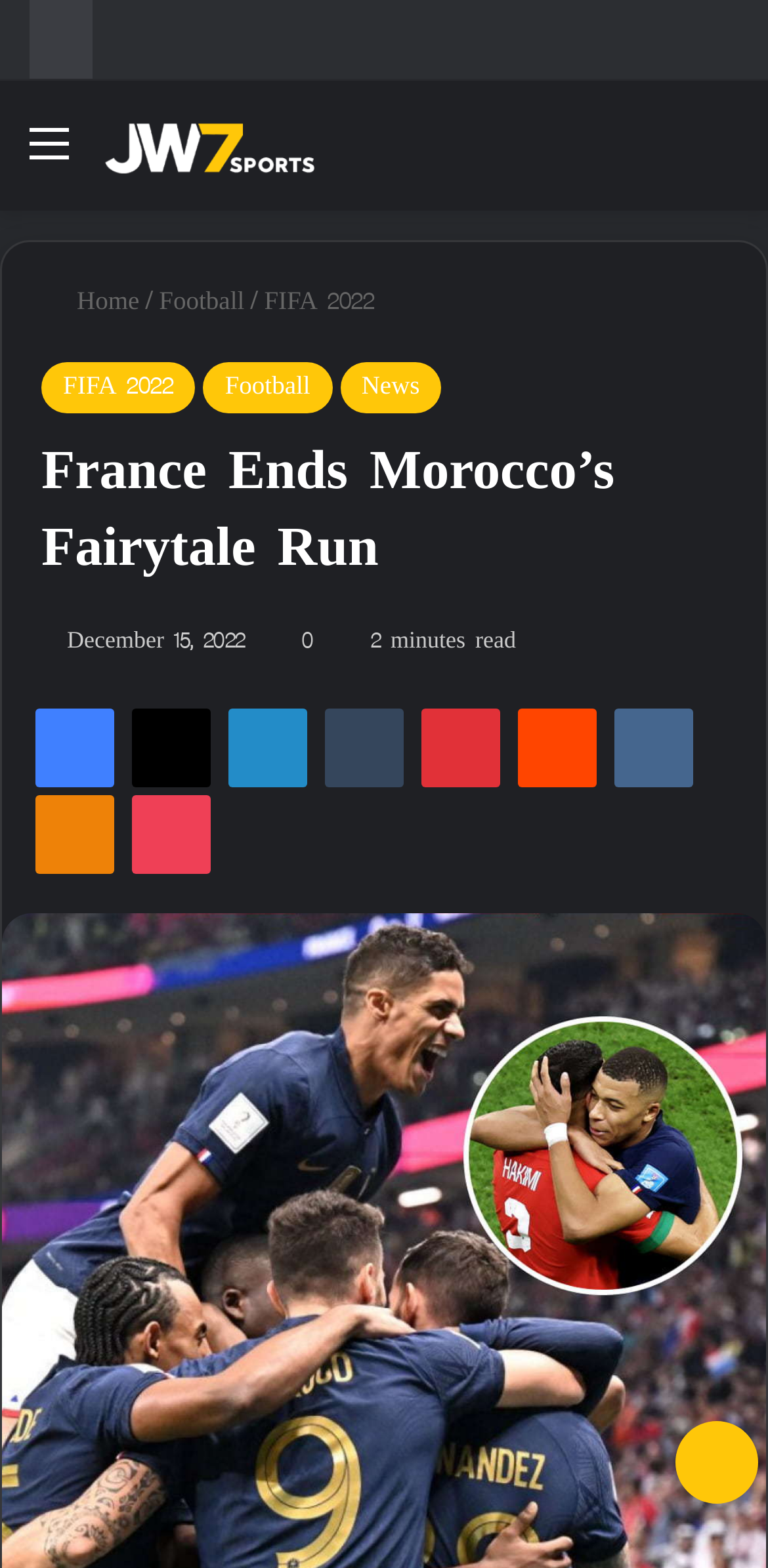Review the image closely and give a comprehensive answer to the question: What is the purpose of the 'Back to top button'?

I inferred the purpose of the button by its name 'Back to top button' and its location at the bottom of the webpage, suggesting that it allows users to quickly scroll back to the top of the page.